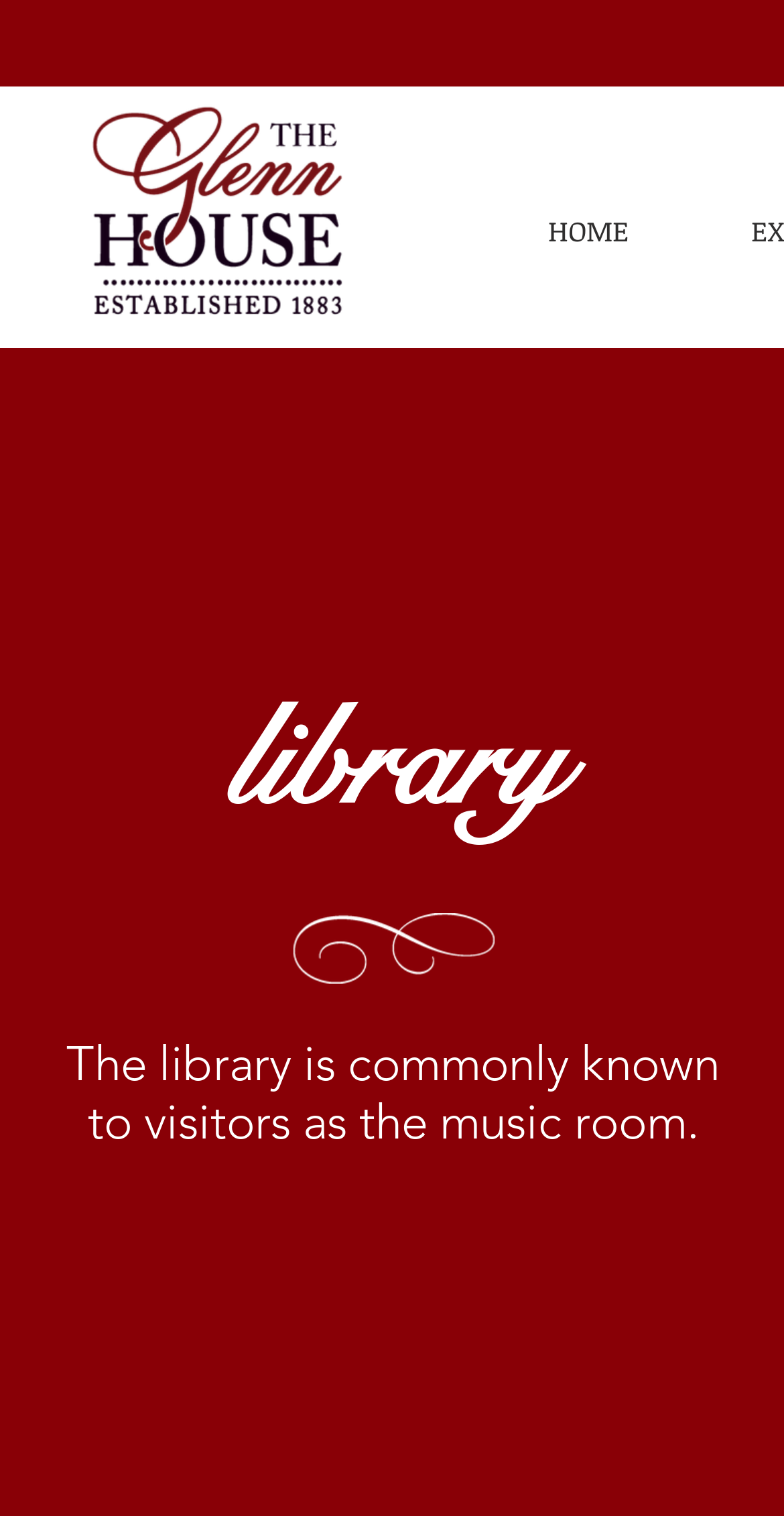Detail the various sections and features of the webpage.

The webpage is about the Glenn House library. At the top left, there is a logo image, "Logo-01-3.png", which is a clickable link. To the right of the logo, there is a "HOME" link. Below the logo, there is a decorative image with a swirl pattern, taking up a significant portion of the page. 

The main content of the page is a paragraph of text, positioned below the logo and the decorative image. The text describes the library, stating that it is commonly known to visitors as the music room.